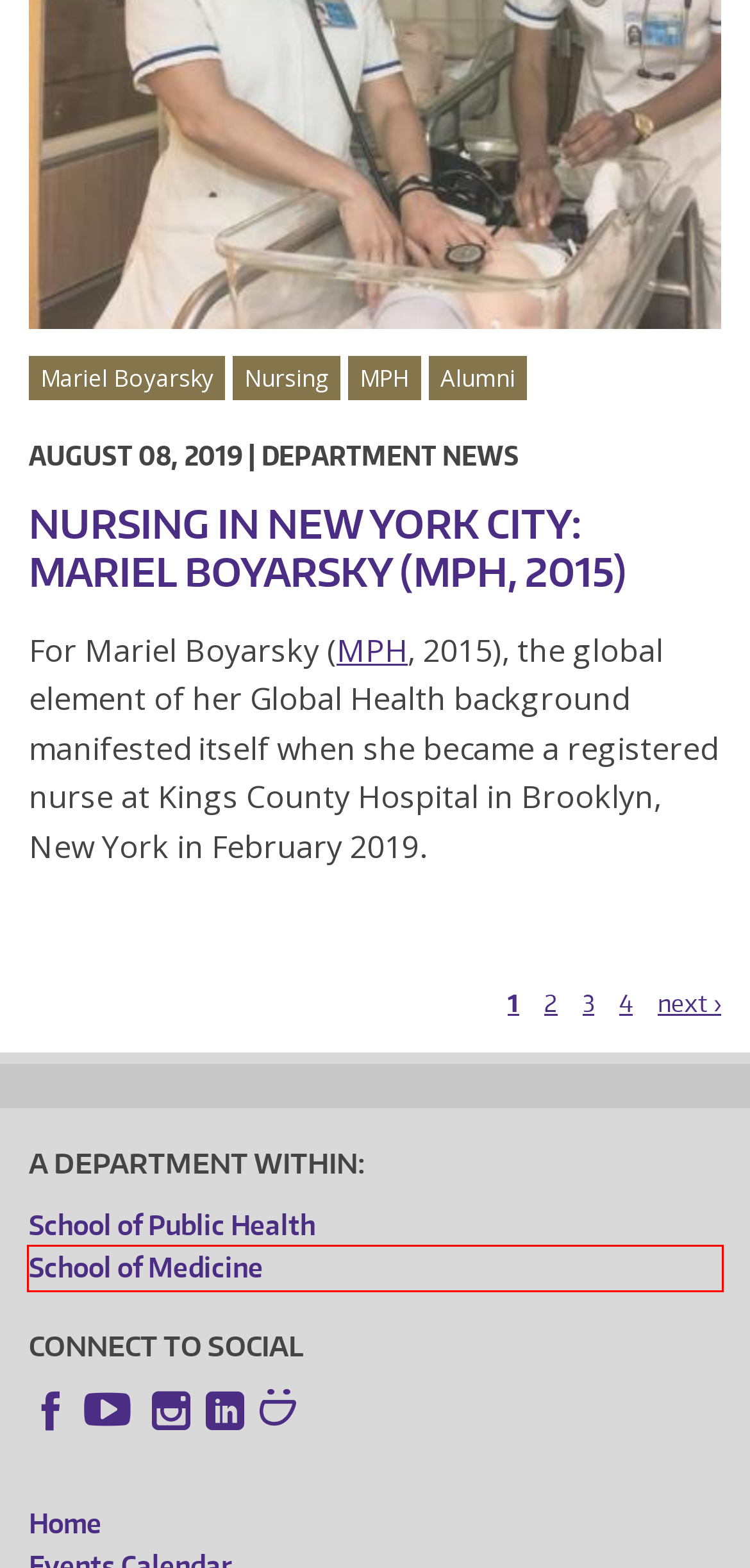Examine the screenshot of a webpage with a red rectangle bounding box. Select the most accurate webpage description that matches the new webpage after clicking the element within the bounding box. Here are the candidates:
A. Support Us | University of Washington - Department of Global Health
B. News | University of Washington - Department of Global Health
C. School of Public Health | University of Washington
D. University of Washington Website Terms and Conditions of Use – Website Information
E. Master of Public Health  | University of Washington - Department of Global Health
F. University of Washington Online Privacy Statement – Website Information
G. Homepage - UWSOM Intranet
H. Shibboleth Authentication Request

G